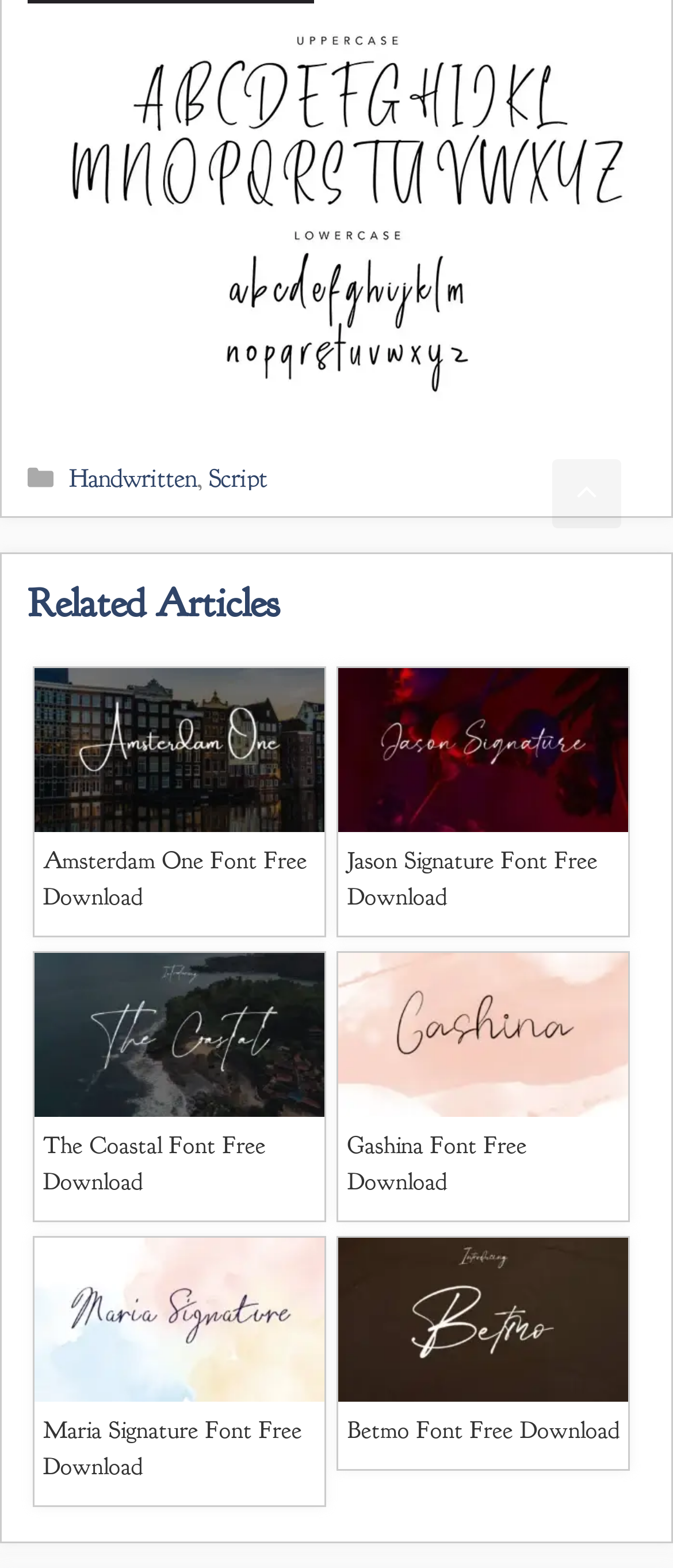What is the name of the first font in the 'Related Articles' section?
From the screenshot, supply a one-word or short-phrase answer.

Amsterdam One Font